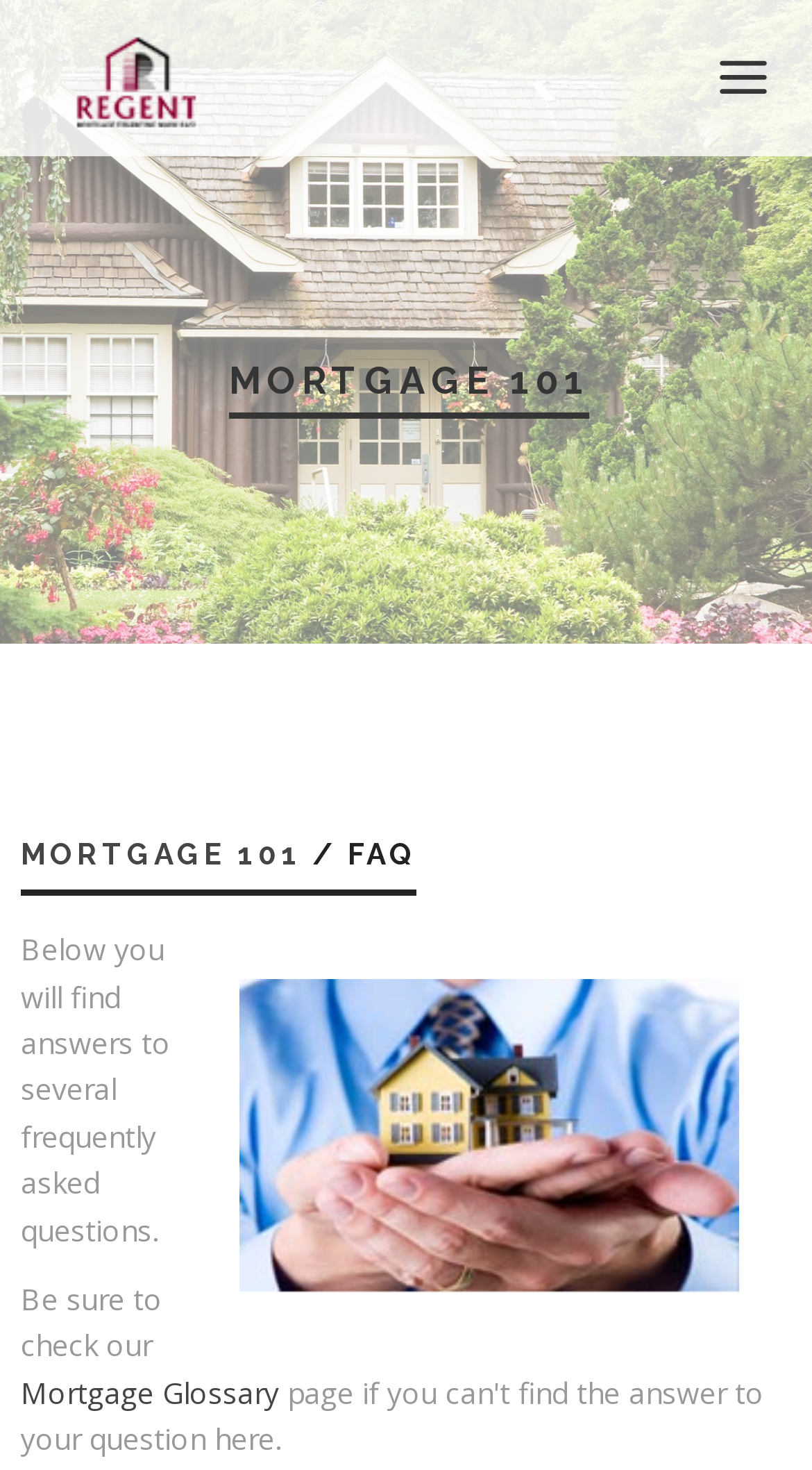Identify the bounding box for the UI element described as: "Calculators". The coordinates should be four float numbers between 0 and 1, i.e., [left, top, right, bottom].

[0.085, 0.444, 0.316, 0.484]